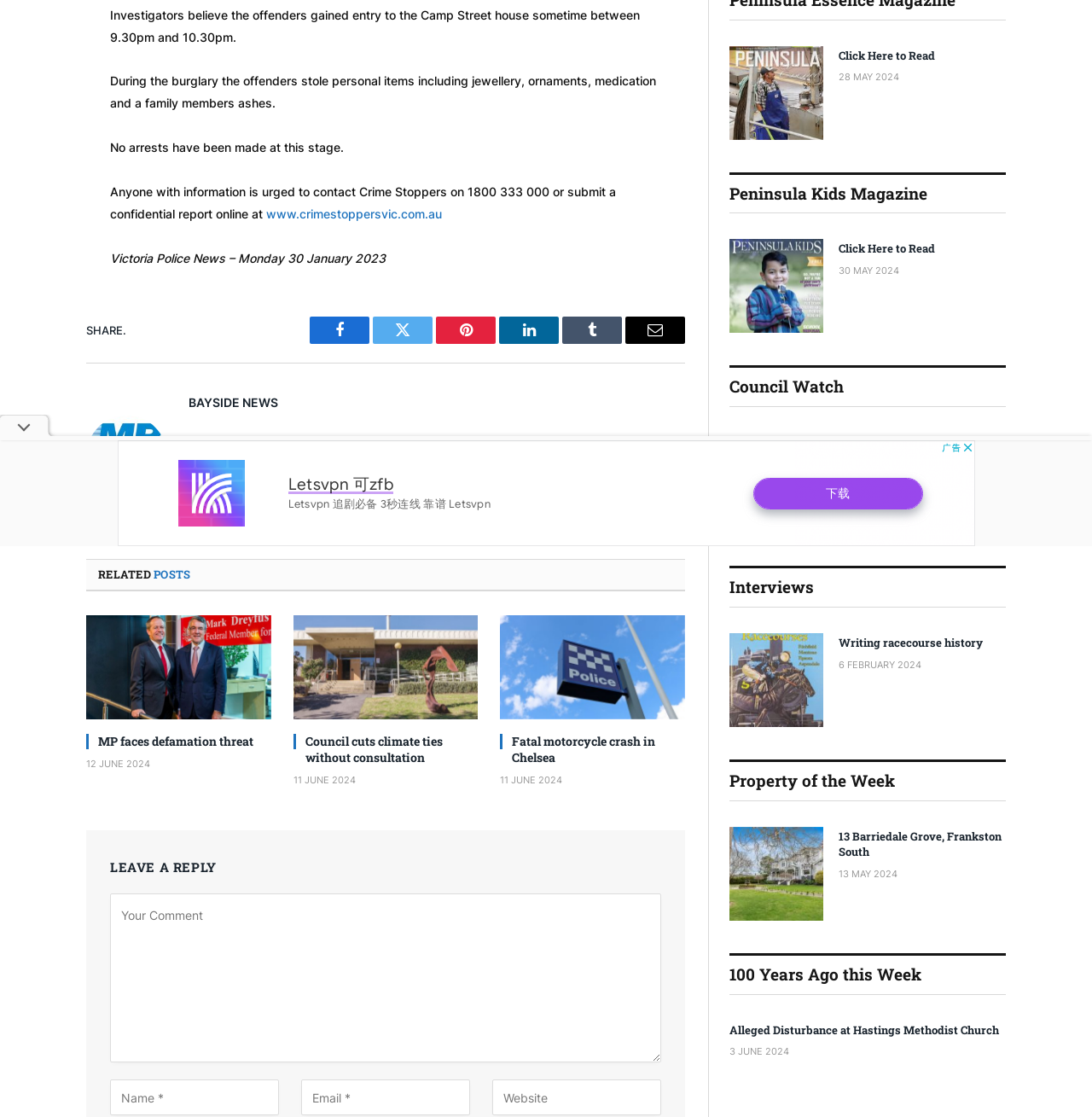Highlight the bounding box of the UI element that corresponds to this description: "name="url" placeholder="Website"".

[0.451, 0.966, 0.605, 0.999]